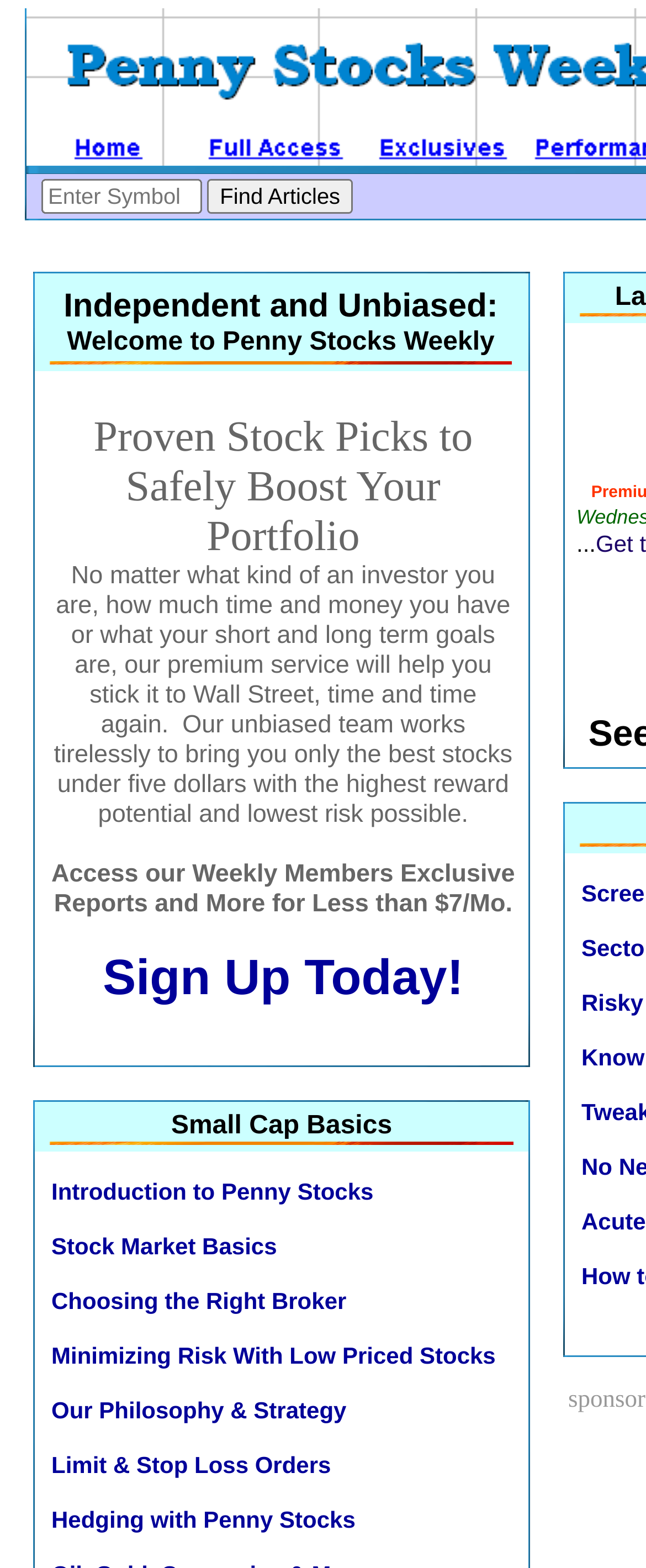What can be entered in the textbox?
Provide a thorough and detailed answer to the question.

The textbox is labeled 'Enter Symbol', indicating that users can enter a stock symbol in this field to find related articles.